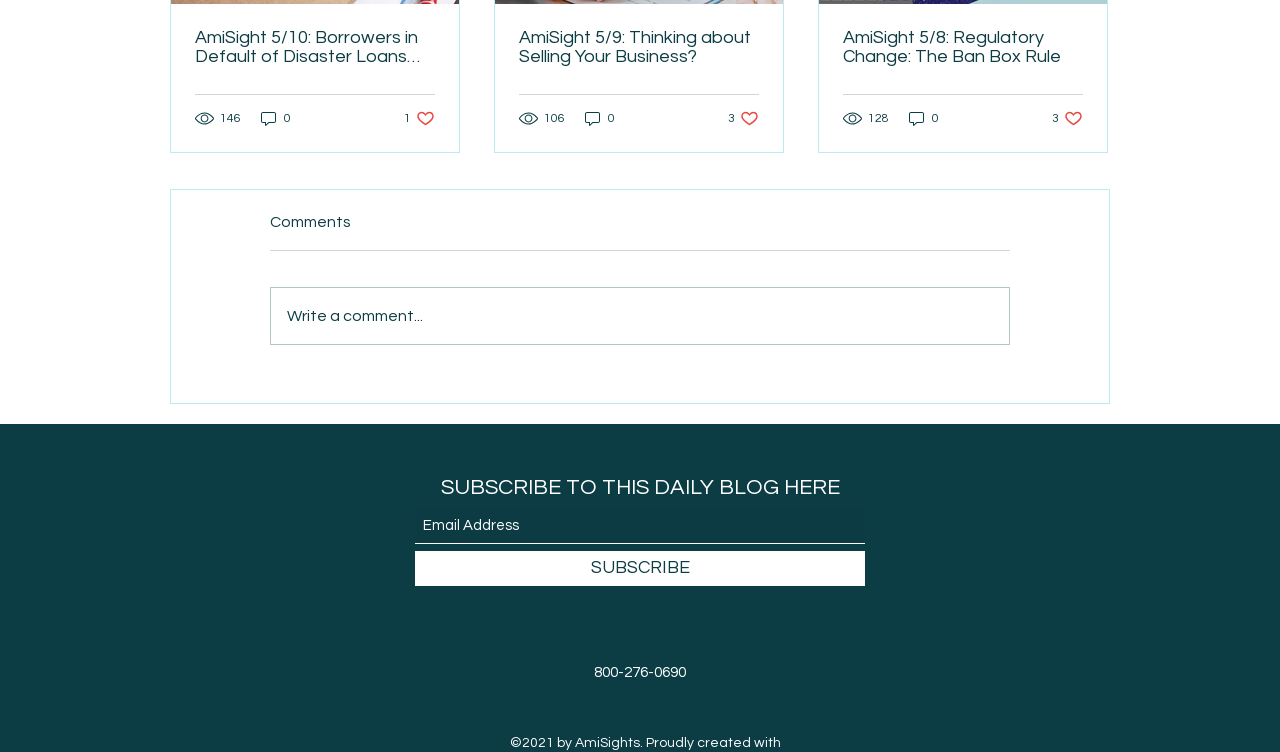What is the purpose of the textbox?
Look at the screenshot and respond with a single word or phrase.

Enter Email Address